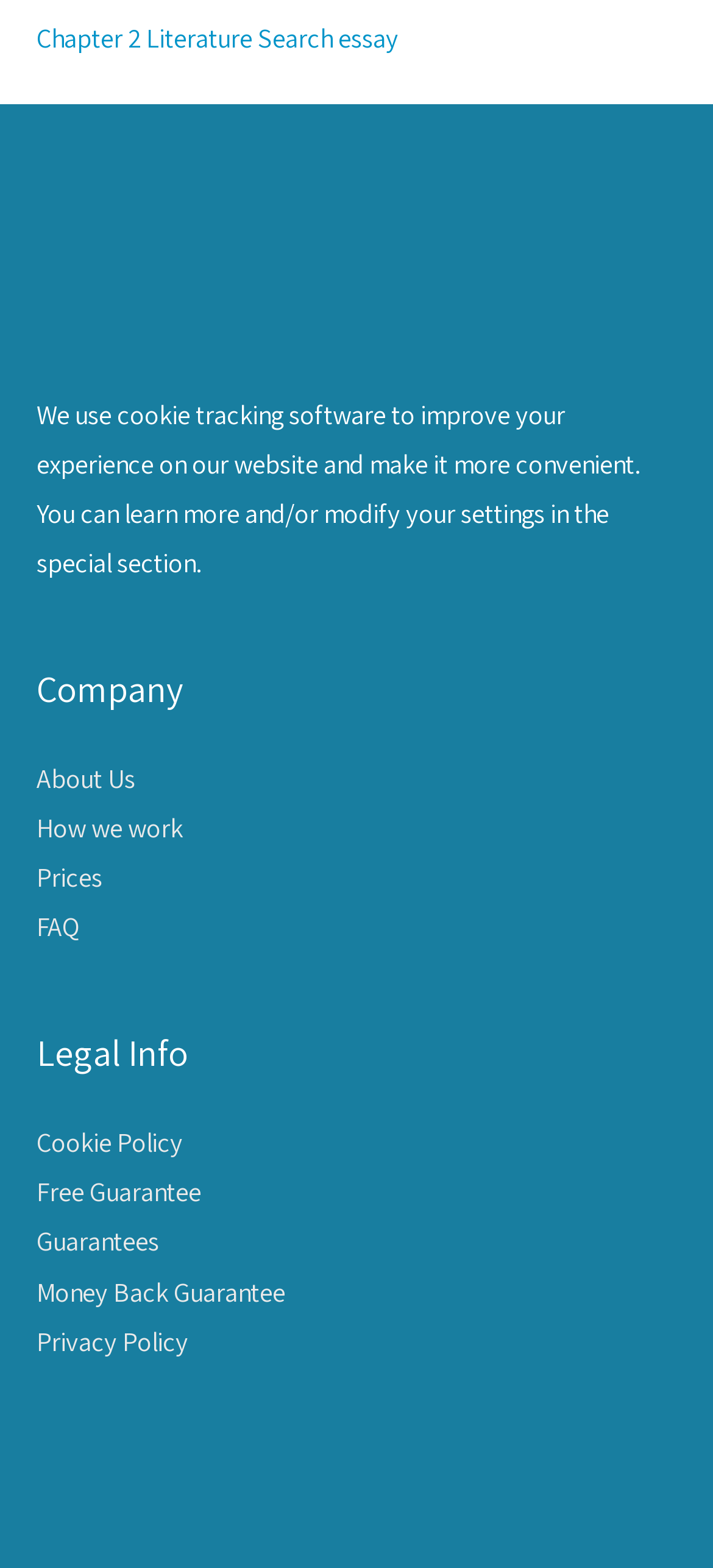From the details in the image, provide a thorough response to the question: What is the name of the essay mentioned on the webpage?

I found a link with the text 'Chapter 2 Literature Search essay', which suggests that this is the name of an essay mentioned on the webpage.